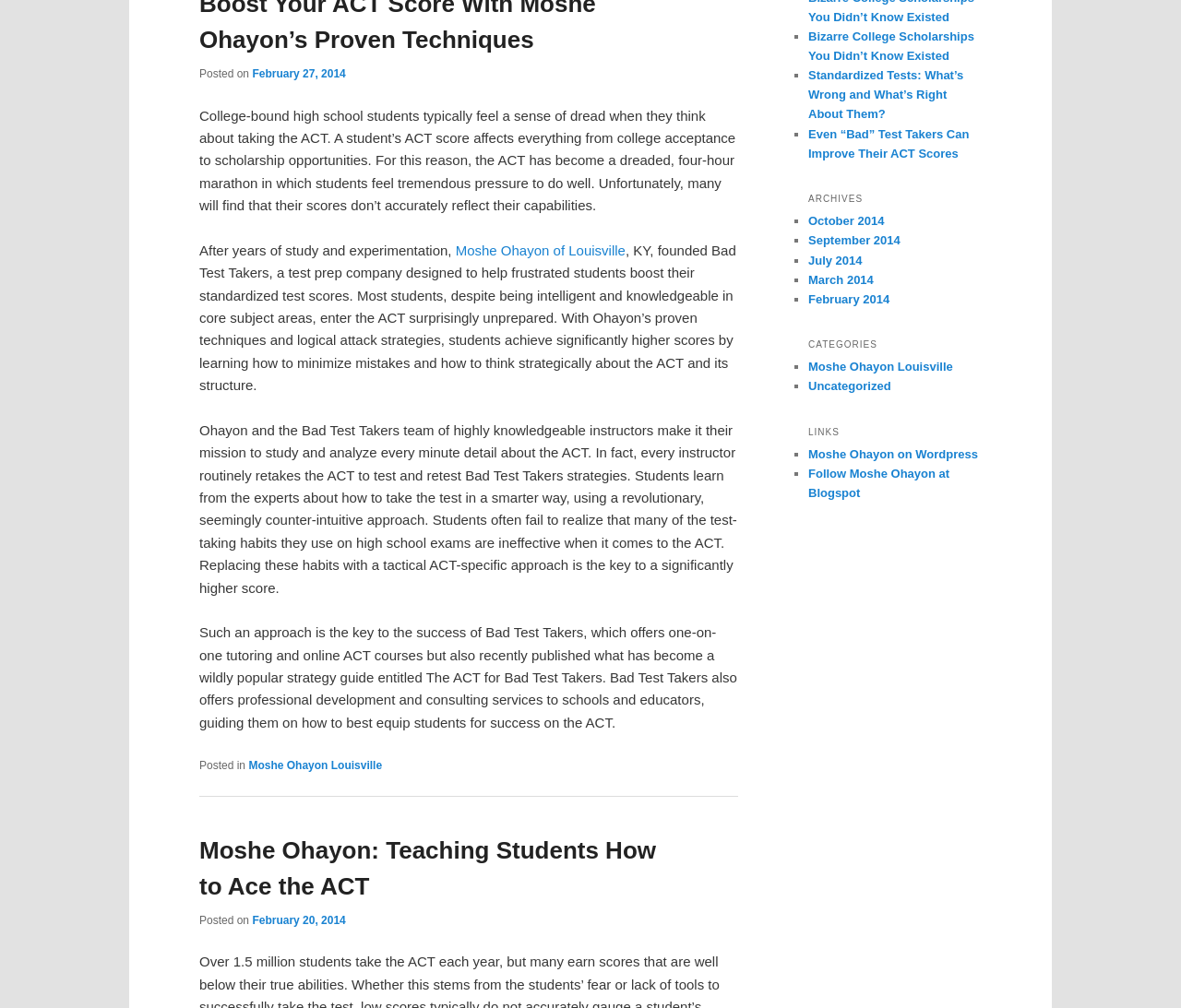Provide the bounding box coordinates for the specified HTML element described in this description: "Moshe Ohayon on Wordpress". The coordinates should be four float numbers ranging from 0 to 1, in the format [left, top, right, bottom].

[0.684, 0.444, 0.828, 0.457]